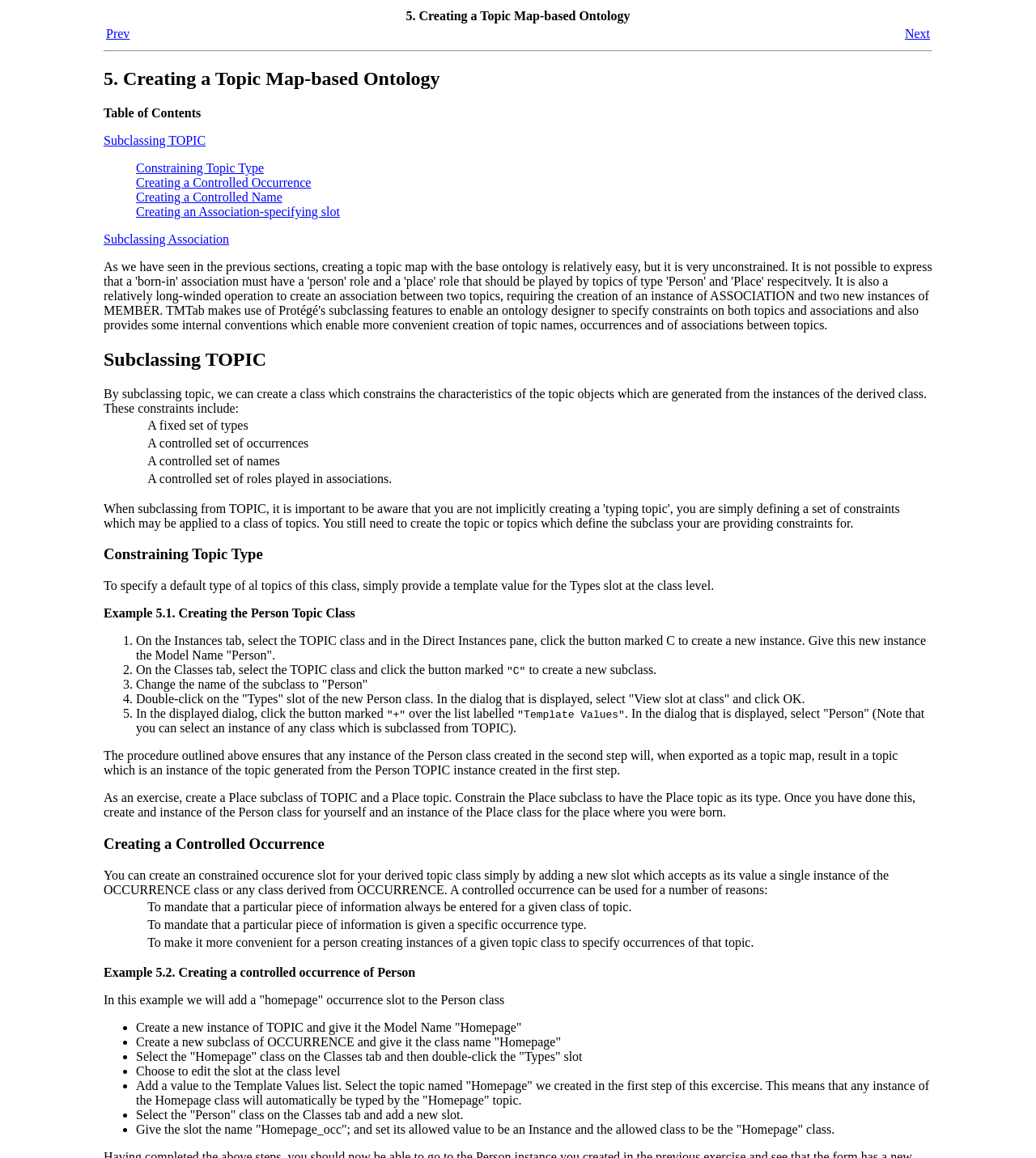What is a controlled occurrence used for?
Provide a short answer using one word or a brief phrase based on the image.

Mandate information